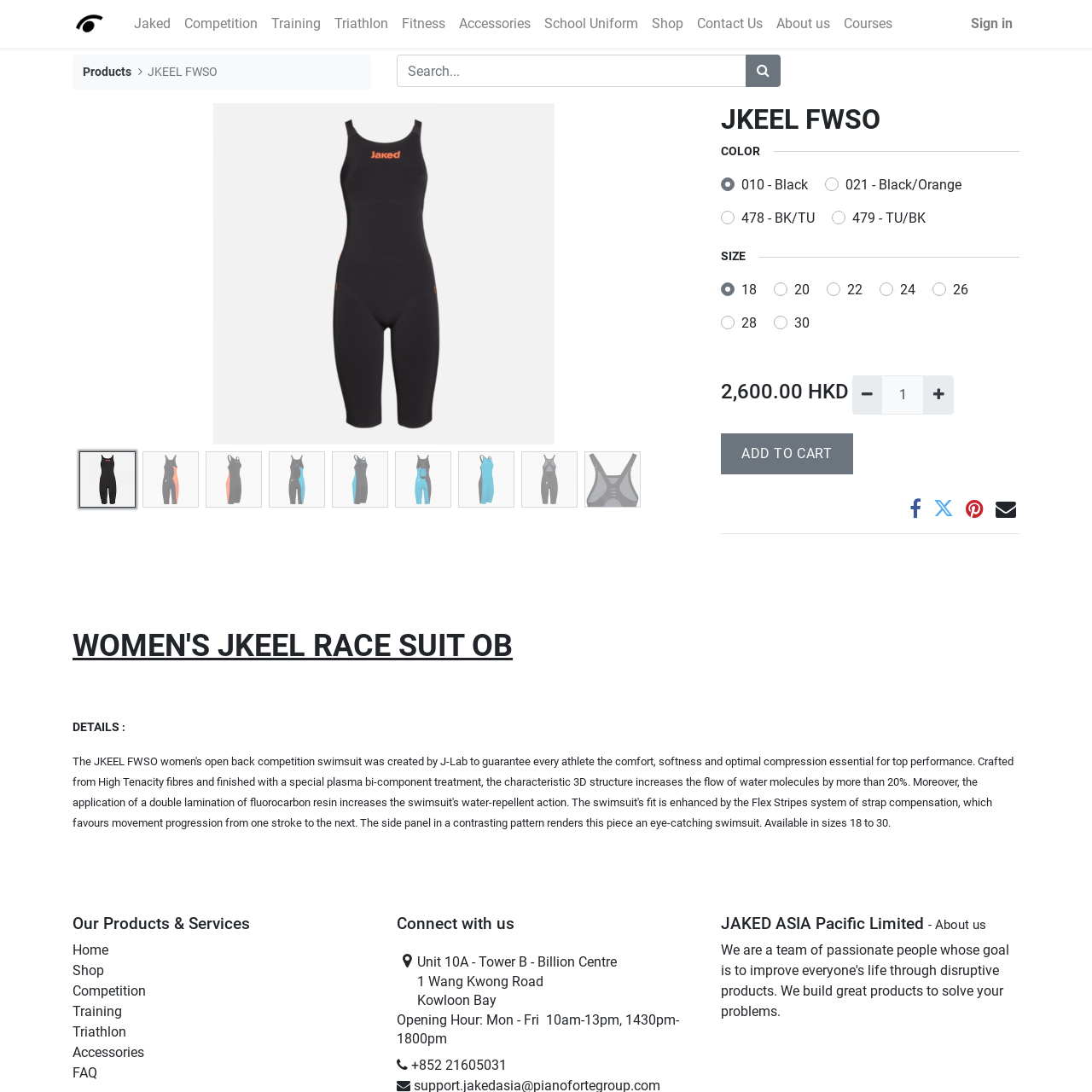What type of products are being sold?
Look at the webpage screenshot and answer the question with a detailed explanation.

The webpage has a product description with options for color and size, and the product image shows a fitness-related item. Additionally, the menu items at the top of the webpage include 'Fitness' and 'Triathlon', suggesting that the website sells fitness-related products.